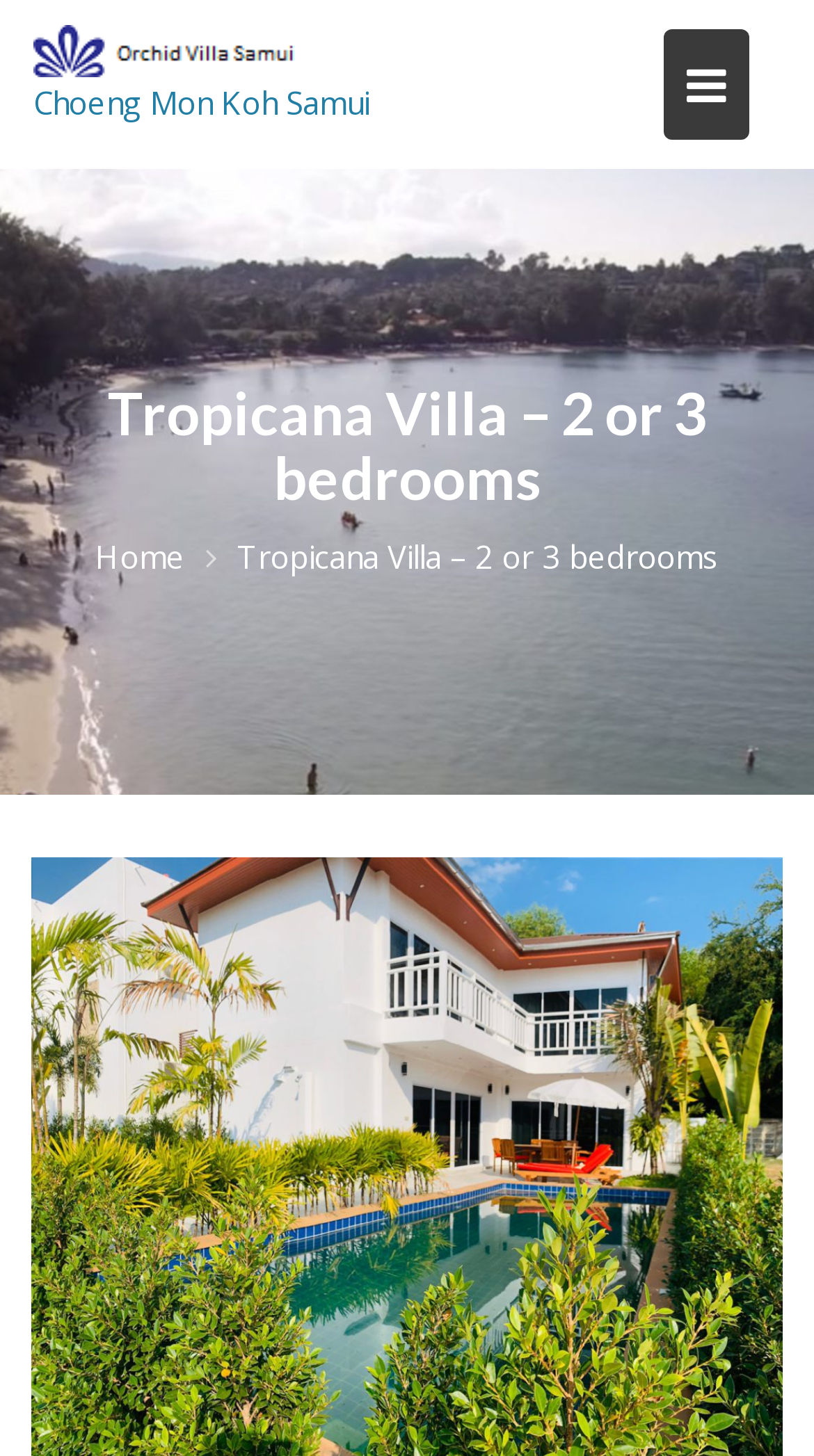Give a one-word or short-phrase answer to the following question: 
How many bedrooms does Tropicana Villa have?

2 or 3